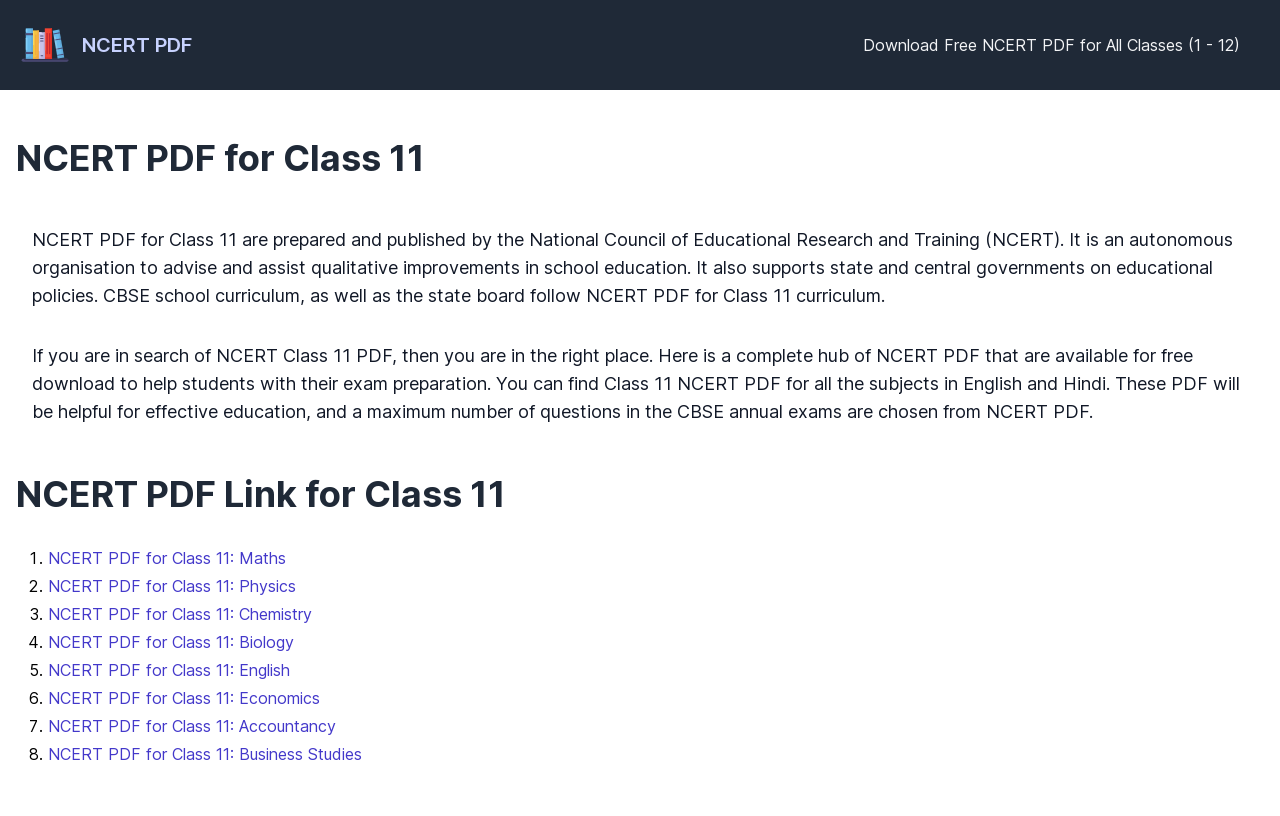Locate the bounding box coordinates of the segment that needs to be clicked to meet this instruction: "View NCERT PDF for Class 11: English".

[0.038, 0.809, 0.227, 0.833]